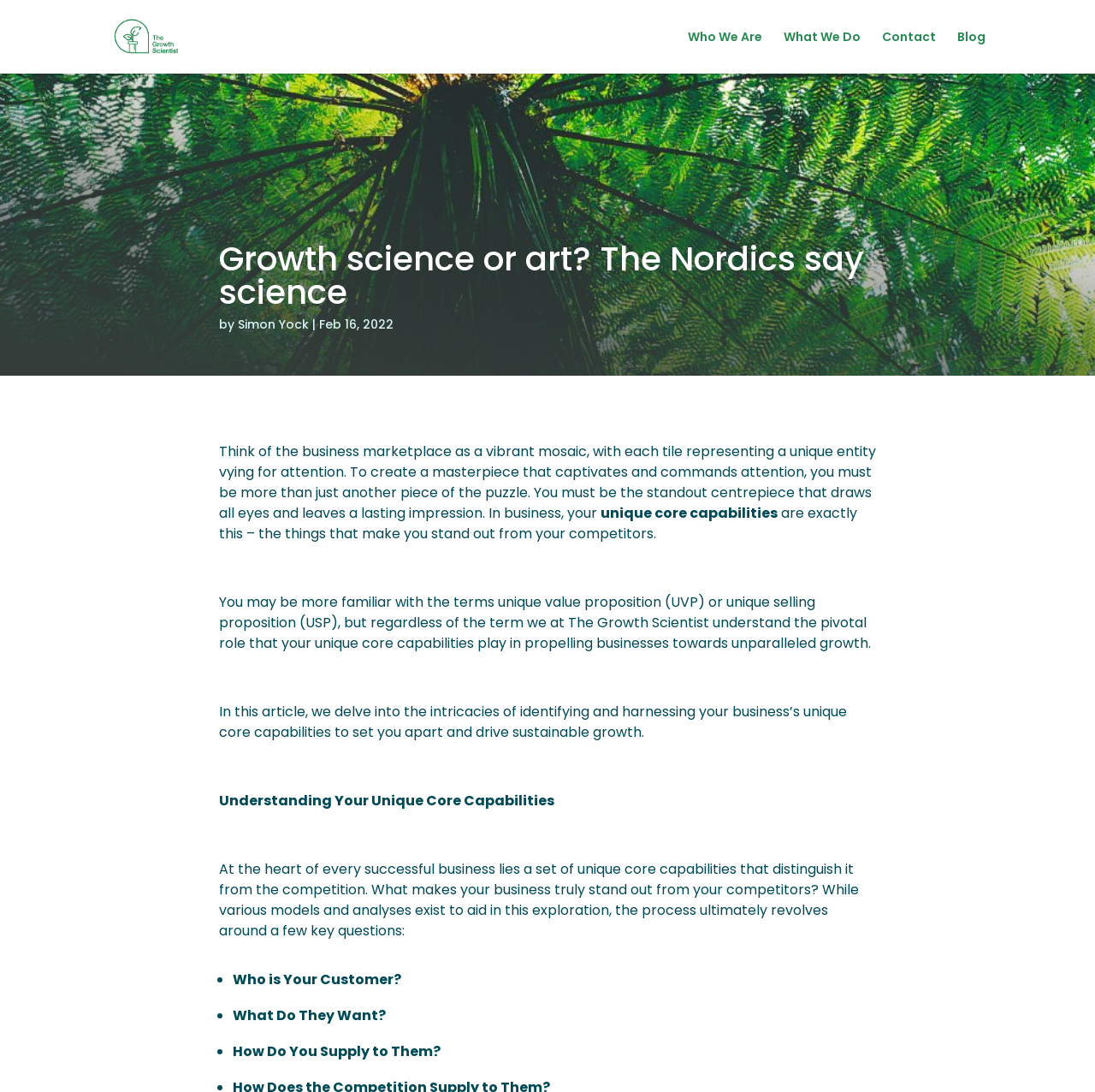What are the key questions to ask when identifying unique core capabilities?
Using the image as a reference, deliver a detailed and thorough answer to the question.

The article mentions that identifying unique core capabilities involves asking key questions, which are listed as bullet points. These questions are 'Who is Your Customer?', 'What Do They Want?', and 'How Do You Supply to Them?'.